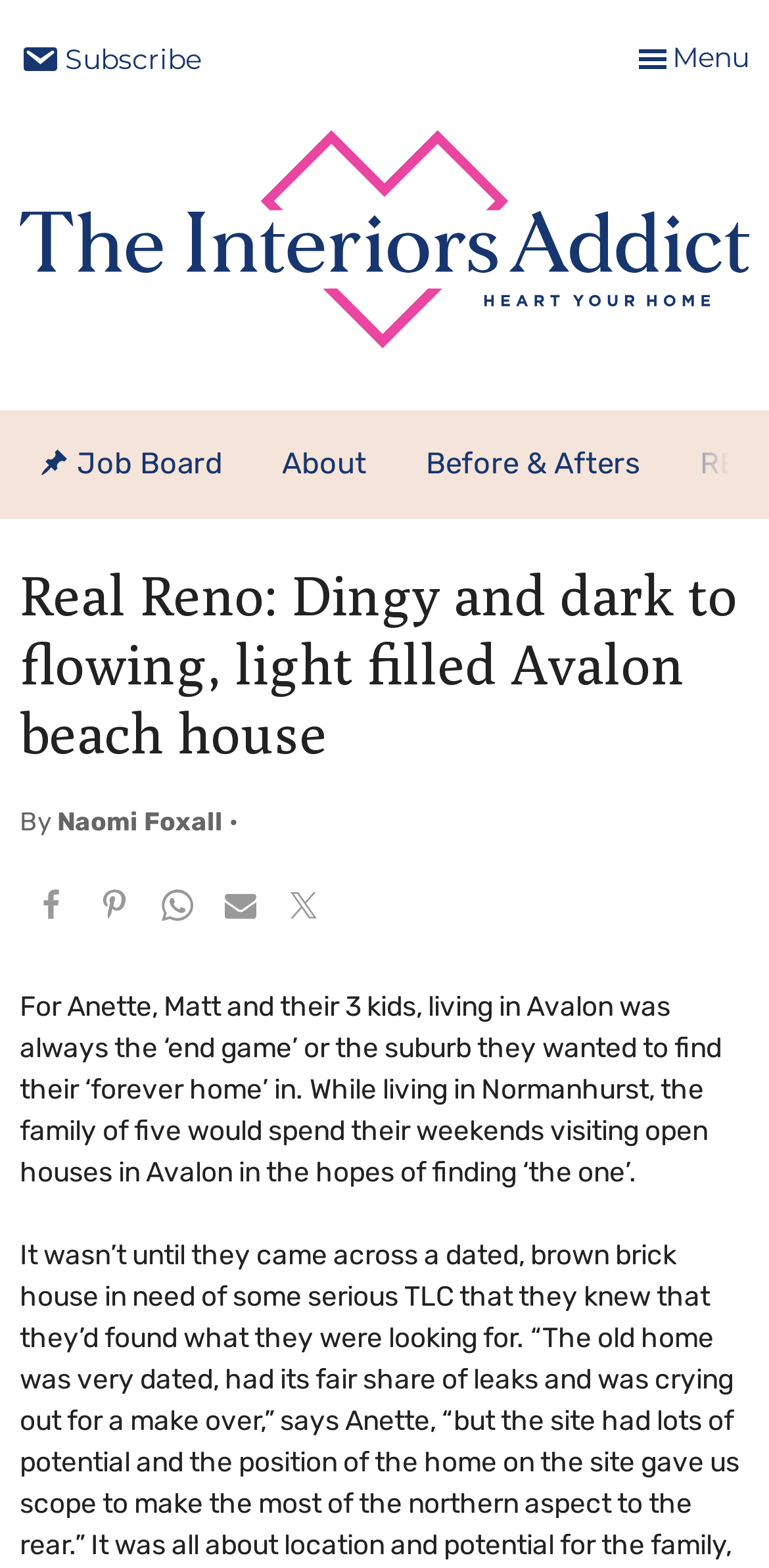What is the current location of the family at the beginning of the story?
Please describe in detail the information shown in the image to answer the question.

I found the current location of the family by reading the text element that describes the family's story. The text mentions that the family was living in Normanhurst before they found their home in Avalon.